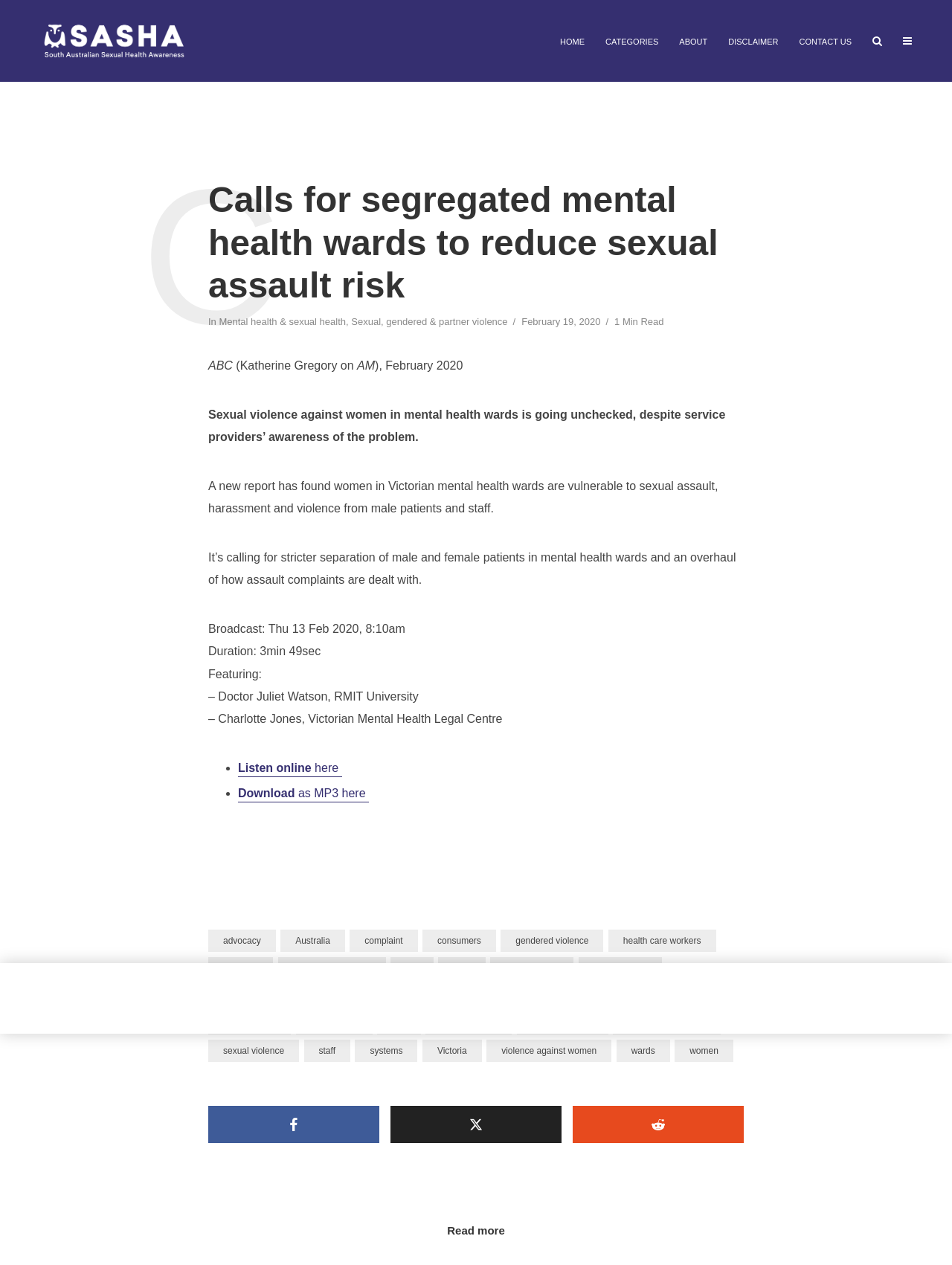Determine the bounding box coordinates of the section I need to click to execute the following instruction: "Listen to the audio about sexual violence against women". Provide the coordinates as four float numbers between 0 and 1, i.e., [left, top, right, bottom].

[0.25, 0.602, 0.359, 0.614]